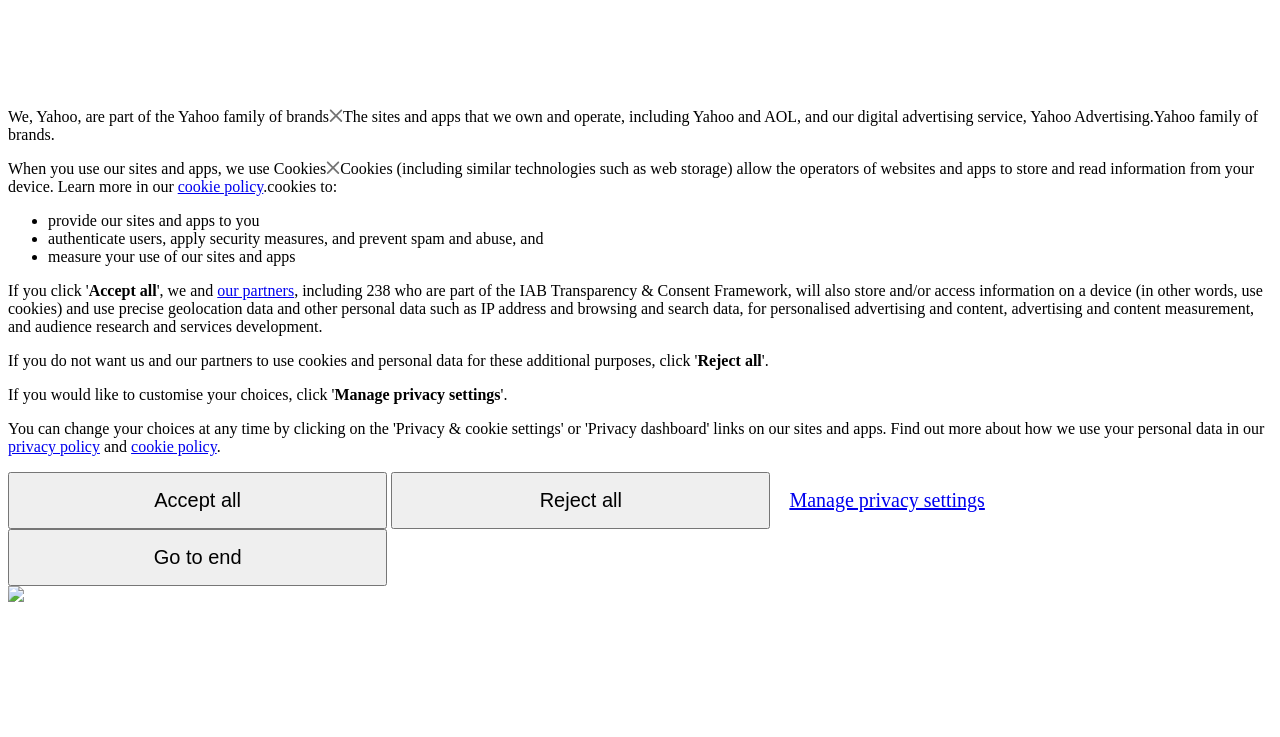Illustrate the webpage's structure and main components comprehensively.

The webpage appears to be a privacy policy or consent page for Yahoo. At the top, there is a brief introduction stating that Yahoo is part of the Yahoo family of brands. Below this, there is a section explaining how Yahoo uses cookies and other technologies to store and read information from devices. This section includes a link to the cookie policy.

The page then lists the purposes of using cookies, including providing sites and apps, authenticating users, applying security measures, and measuring site and app usage. Each purpose is marked with a bullet point.

Following this, there are three buttons: "Accept all", "Reject all", and "Manage privacy settings". The "Accept all" button is located near the top, while the "Reject all" button is positioned below it. The "Manage privacy settings" button is placed further down the page.

Additionally, there are links to the privacy policy and cookie policy at the bottom of the page. There is also an image at the very bottom of the page, although its contents are not specified.

Overall, the page appears to be a consent page where users can choose to accept or reject the use of cookies and other technologies by Yahoo and its partners.